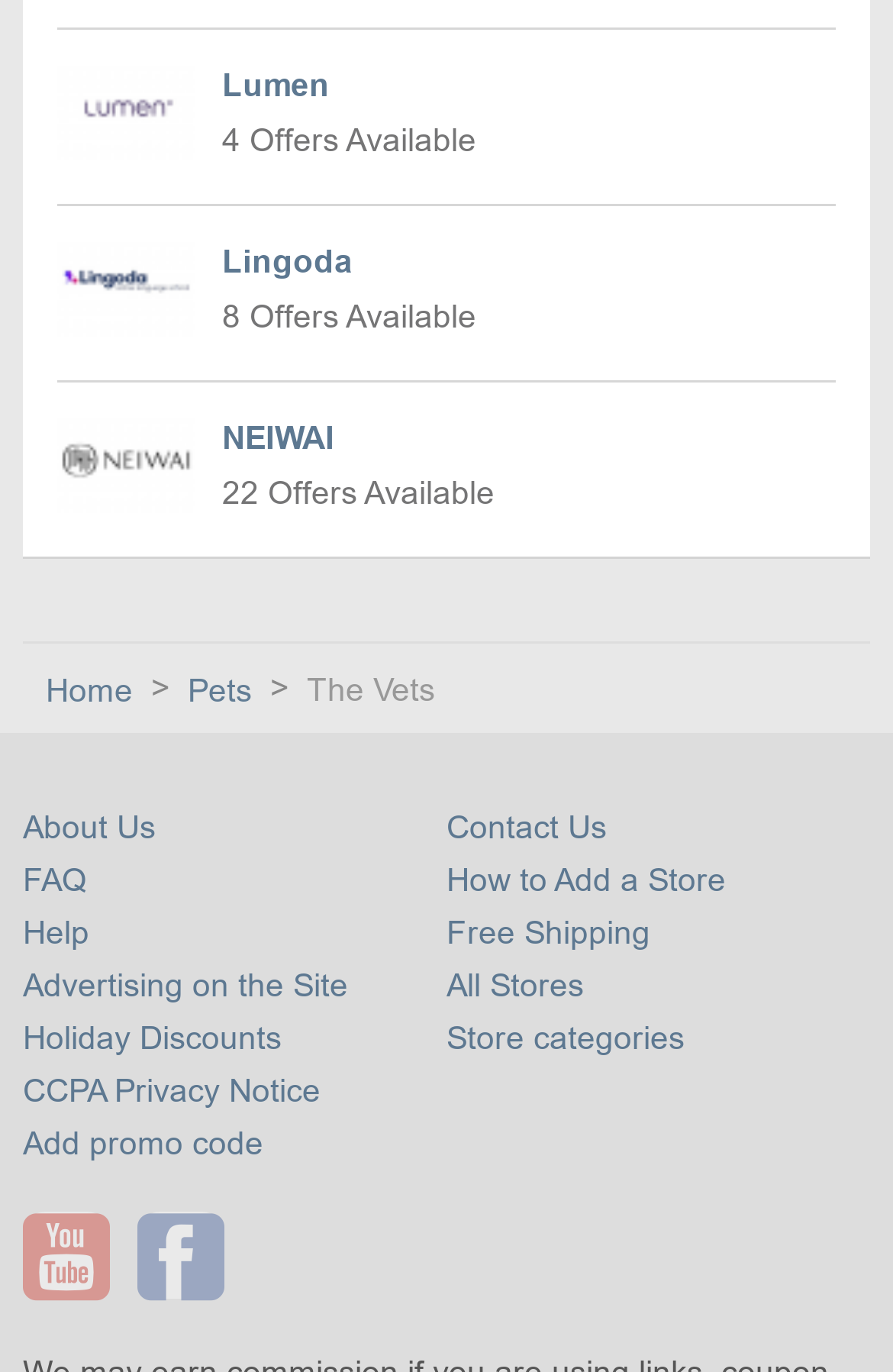Could you specify the bounding box coordinates for the clickable section to complete the following instruction: "Go to Home page"?

[0.051, 0.49, 0.159, 0.517]